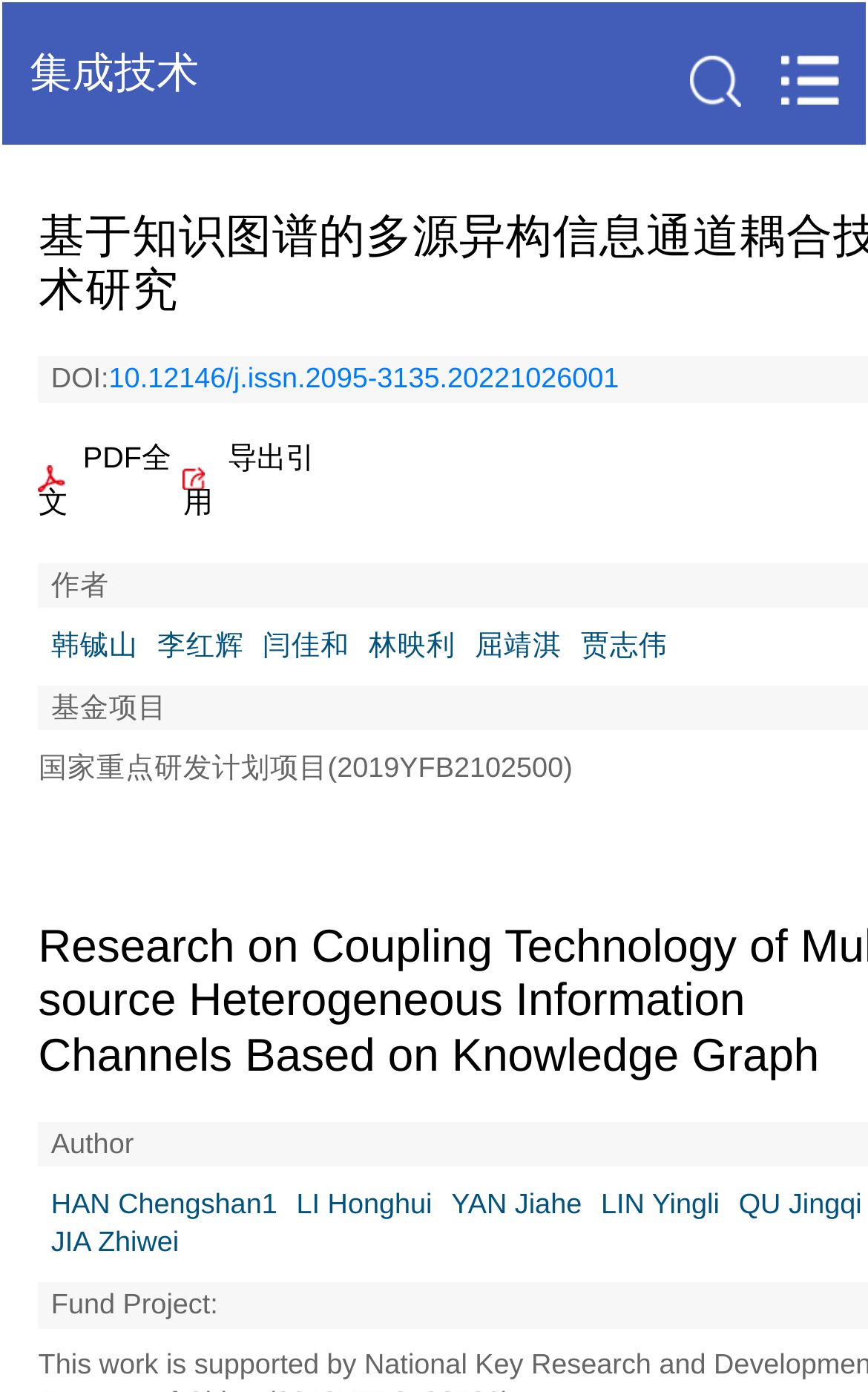Describe the webpage in detail, including text, images, and layout.

This webpage appears to be a research article or academic paper about a technology called "基于知识图谱的多源异构信息通道耦合" (Multi-Source Heterogeneous Information Channel Coupling Based on Knowledge Graph). 

At the top of the page, there is a title "基于知识图谱的多源异构信息通道耦合技术研究" (Research on Multi-Source Heterogeneous Information Channel Coupling Technology Based on Knowledge Graph). 

Below the title, there are three links on the right side, which may be related to the article's metadata or actions. On the left side, there is a static text "集成技术" (Integration Technology).

In the middle section, there are several blocks of information. The first block contains a DOI (Digital Object Identifier) and a link to the DOI. The second block has two links, "PDF全文" (Full Text in PDF) and "导出引用" (Export Citation). 

The third block lists the authors of the article, with five authors' names and links. The authors' names are listed in a horizontal row, with the first author on the left and the last author on the right.

The fourth block lists the fund project, which is a national key research and development plan project.

At the bottom of the page, there is another block of information that lists the authors again, but with their names in English and links. This block is similar to the third block, but with English names.

There are no images on the page. The layout is organized, with clear headings and concise text.